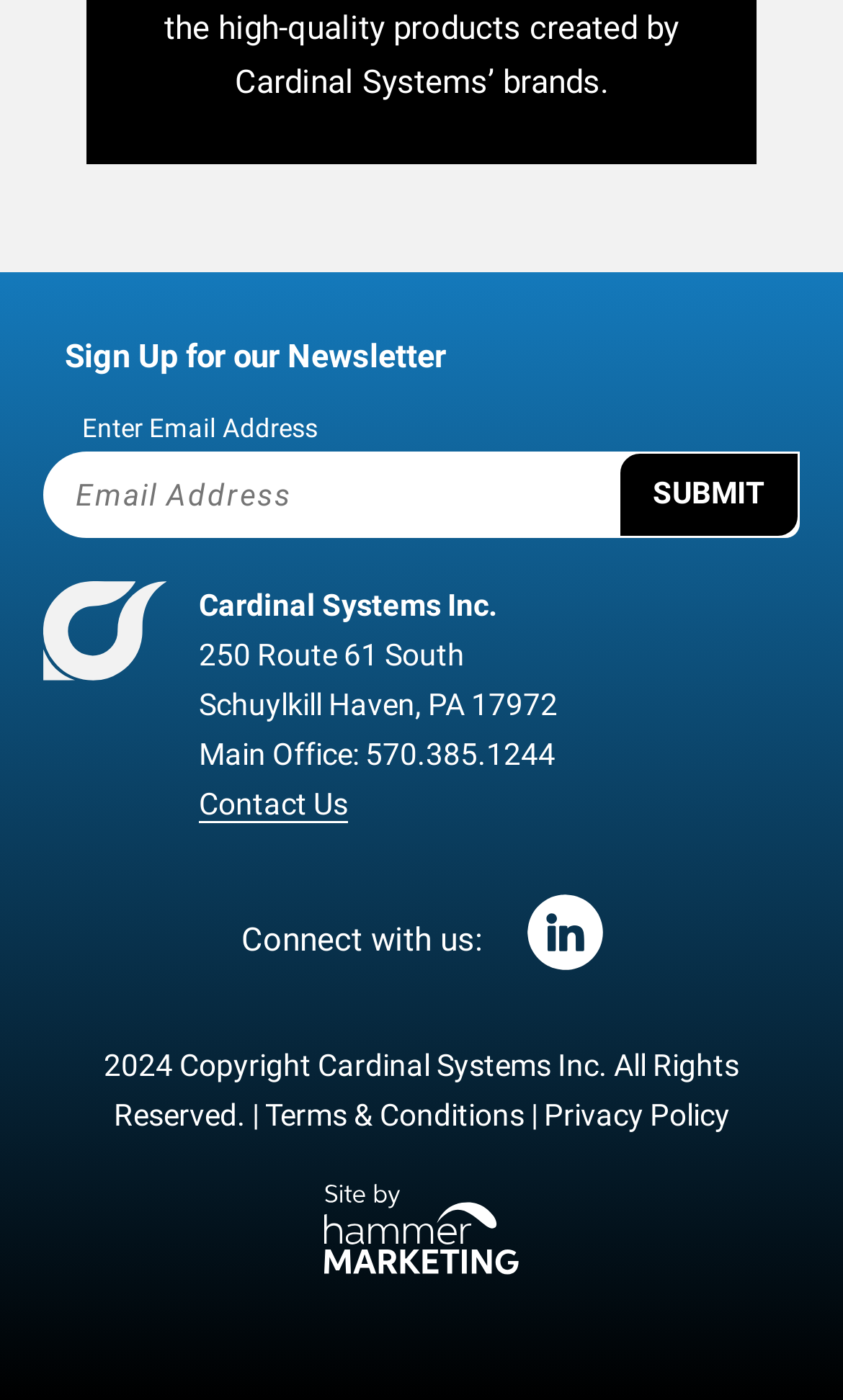Given the element description "Terms & Conditions" in the screenshot, predict the bounding box coordinates of that UI element.

[0.314, 0.784, 0.622, 0.809]